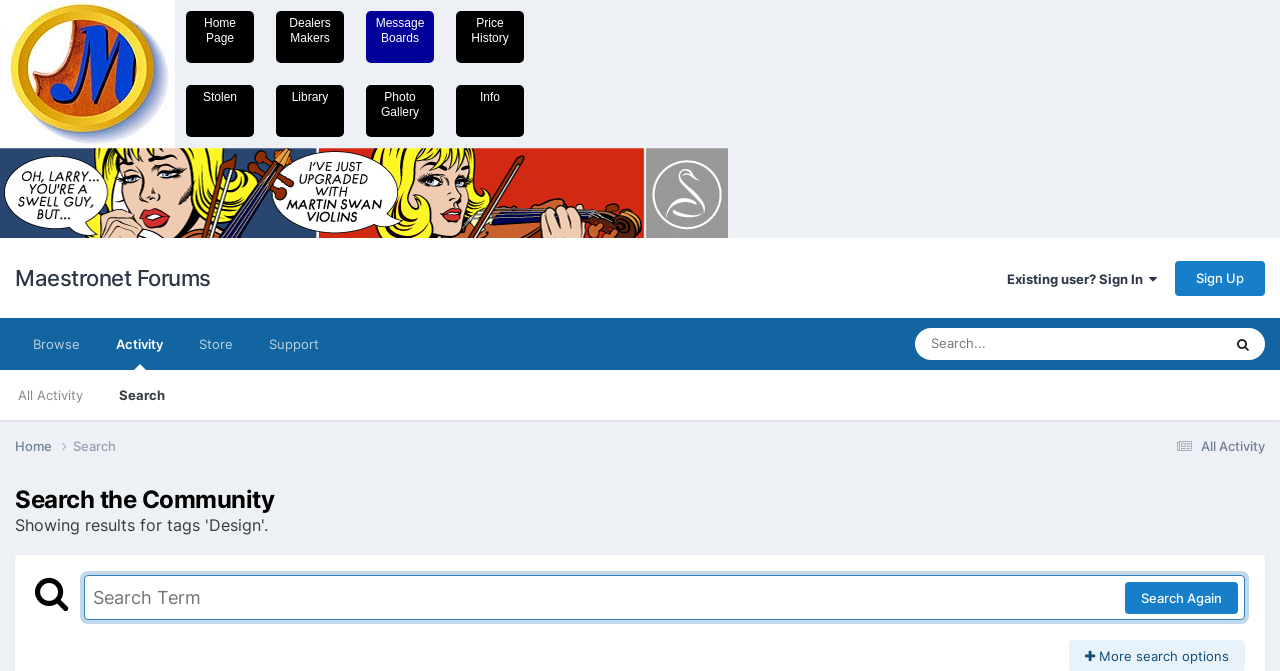What are the main categories on the forum?
Could you please answer the question thoroughly and with as much detail as possible?

I looked at the links at the top of the page and found a series of links including 'Home Page', 'Dealers Makers', 'Message Boards', 'Price History', and others, which suggest the main categories on the forum.